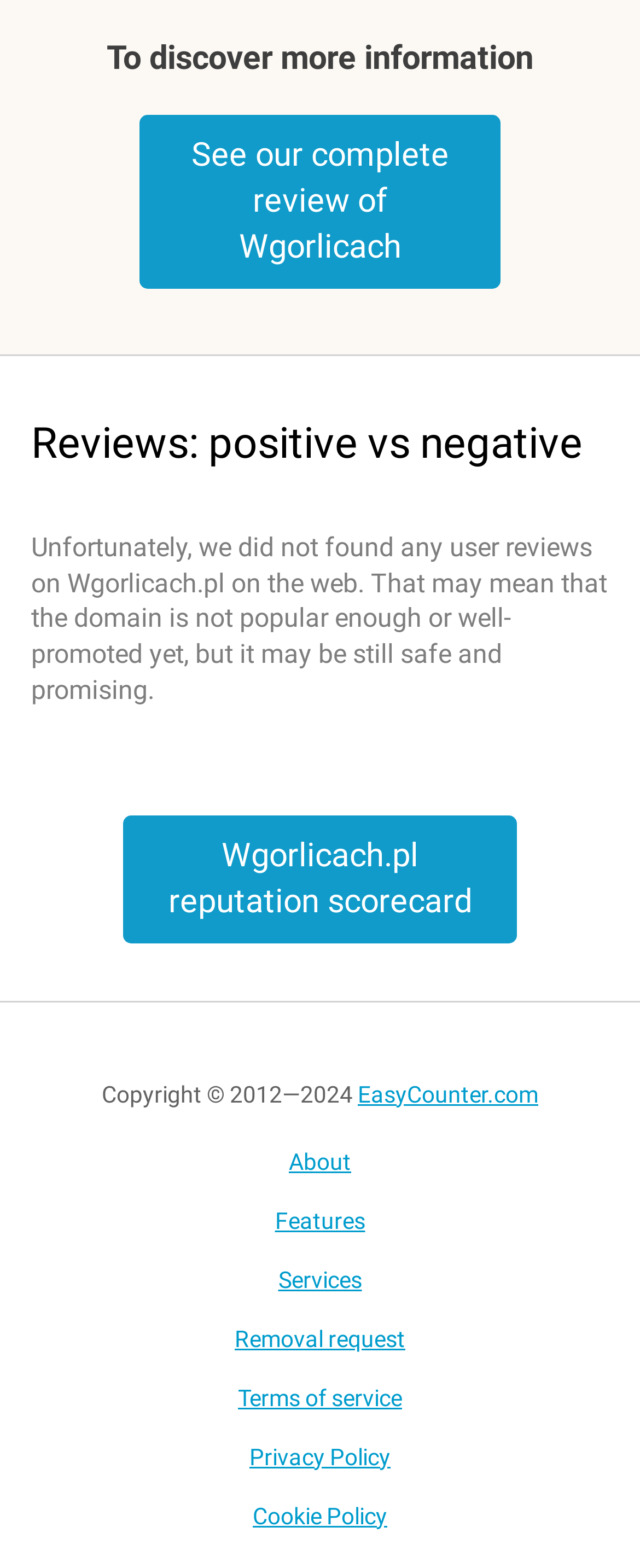Identify the bounding box coordinates for the region of the element that should be clicked to carry out the instruction: "Check the reputation scorecard of Wgorlicach.pl". The bounding box coordinates should be four float numbers between 0 and 1, i.e., [left, top, right, bottom].

[0.192, 0.52, 0.808, 0.601]